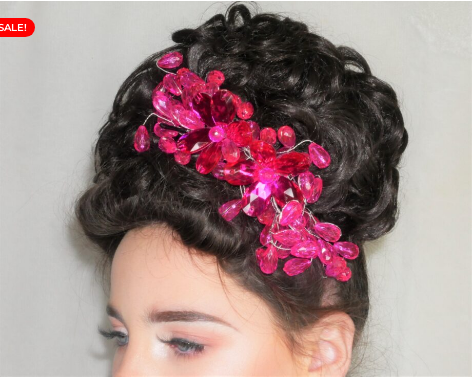Offer an in-depth caption for the image presented.

This image showcases a stunning Seoda Headpiece, adorned with vibrant pink crystal beads that add a touch of elegance and glamour. The accessory is styled in a voluminous dark brown updo, enhancing its eye-catching design. The headpiece features an intricate arrangement of various sizes and shapes of crystals, which shimmer beautifully in the light. Prominently displayed in the top left corner is a bold red label reading "SALE!", indicating a promotional offer. This unique accessory is highlighted as a flexible and versatile piece, suitable for various occasions, and is recommended for styling as a side piece with a bun wig to achieve a trendy and stylish look.